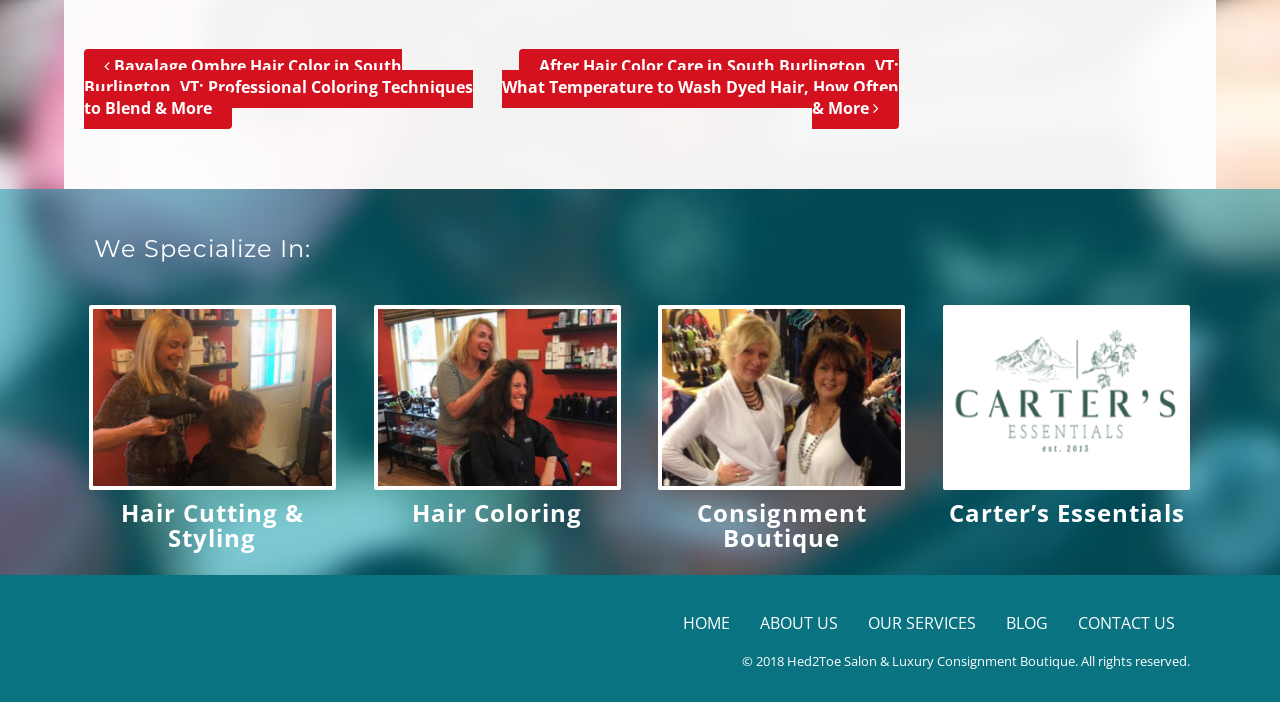Please specify the bounding box coordinates of the area that should be clicked to accomplish the following instruction: "Learn about hair cutting and styling services". The coordinates should consist of four float numbers between 0 and 1, i.e., [left, top, right, bottom].

[0.094, 0.707, 0.237, 0.789]